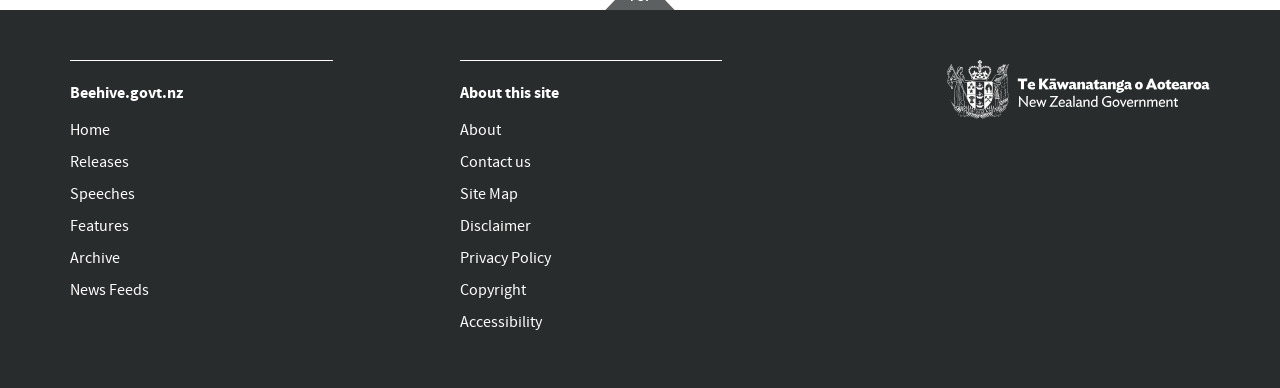Please provide a comprehensive answer to the question based on the screenshot: What is the name of the website?

The name of the website can be found in the navigation section at the top left corner of the webpage, which is 'Beehive.govt.nz'.